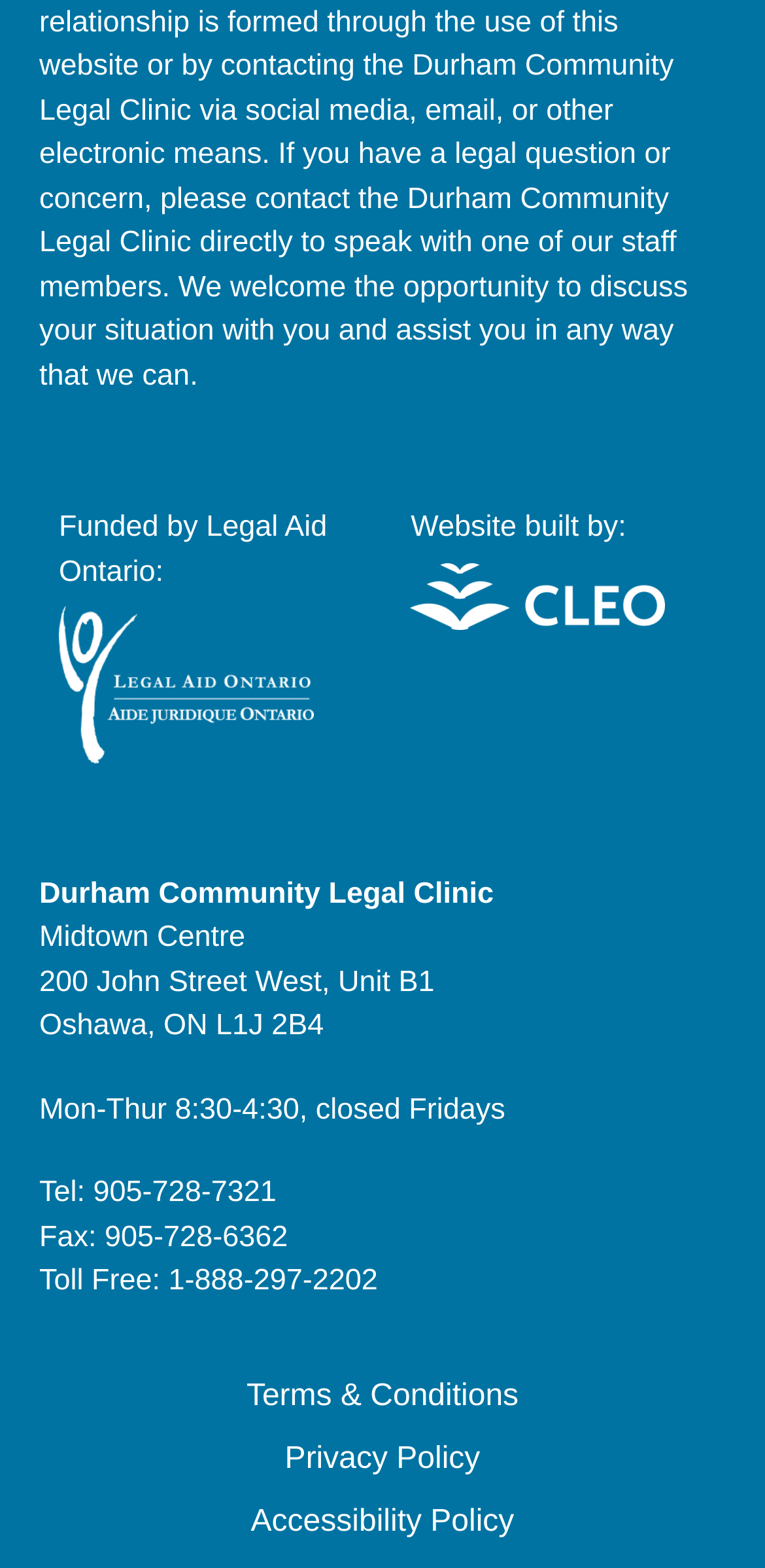What is the name of the community legal clinic?
Refer to the image and provide a one-word or short phrase answer.

Durham Community Legal Clinic